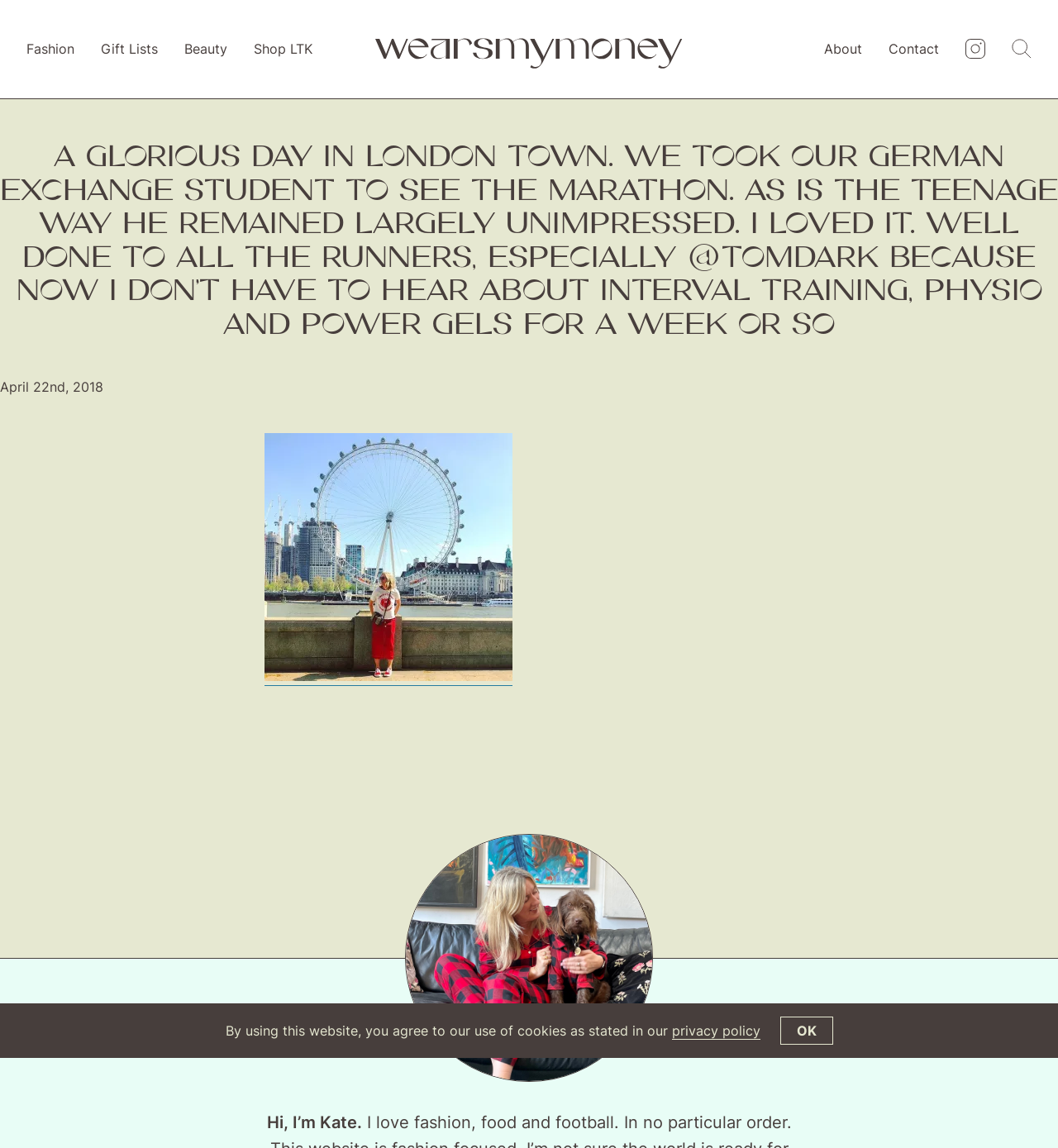Predict the bounding box coordinates of the area that should be clicked to accomplish the following instruction: "Click the About link". The bounding box coordinates should consist of four float numbers between 0 and 1, i.e., [left, top, right, bottom].

[0.779, 0.035, 0.815, 0.05]